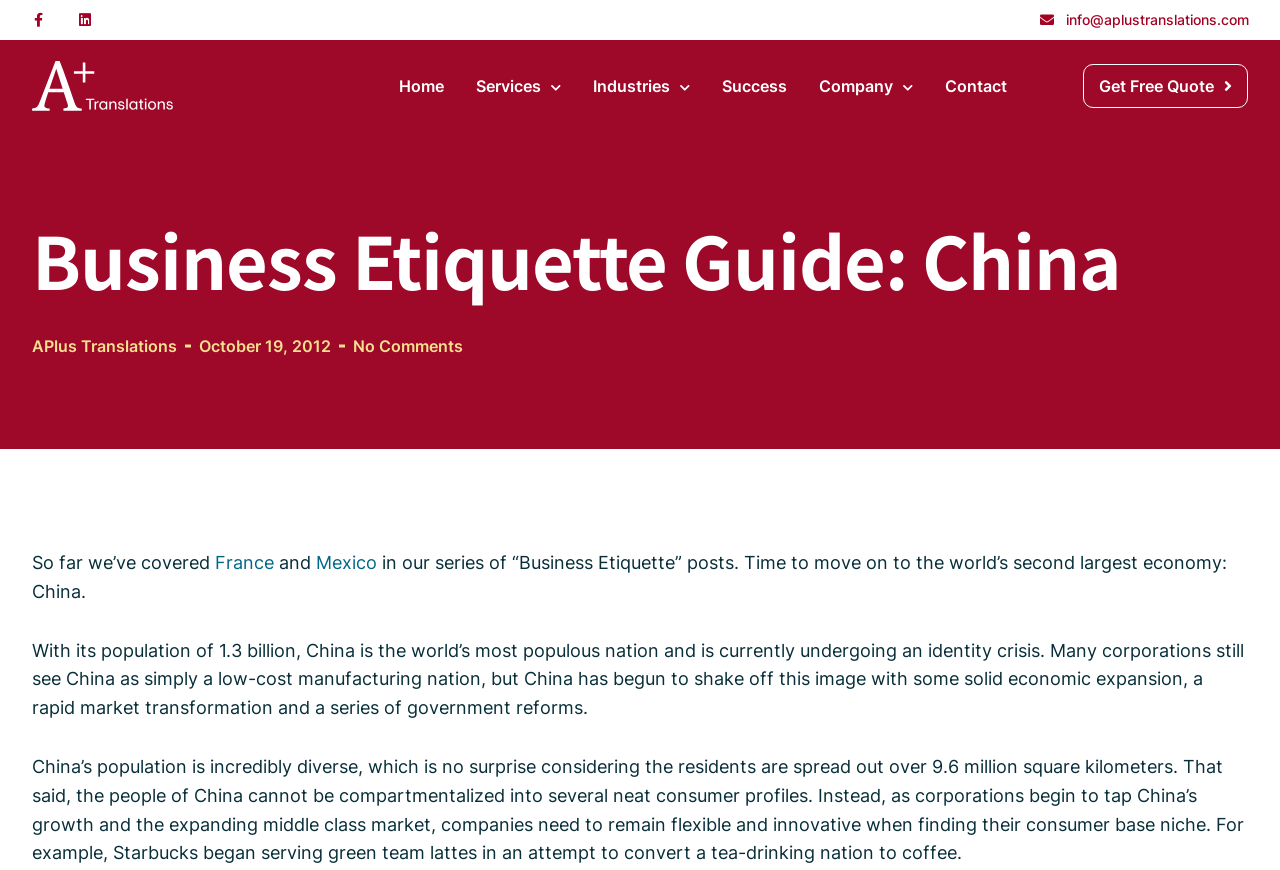Please determine the bounding box of the UI element that matches this description: Contact. The coordinates should be given as (top-left x, top-left y, bottom-right x, bottom-right y), with all values between 0 and 1.

[0.738, 0.064, 0.786, 0.133]